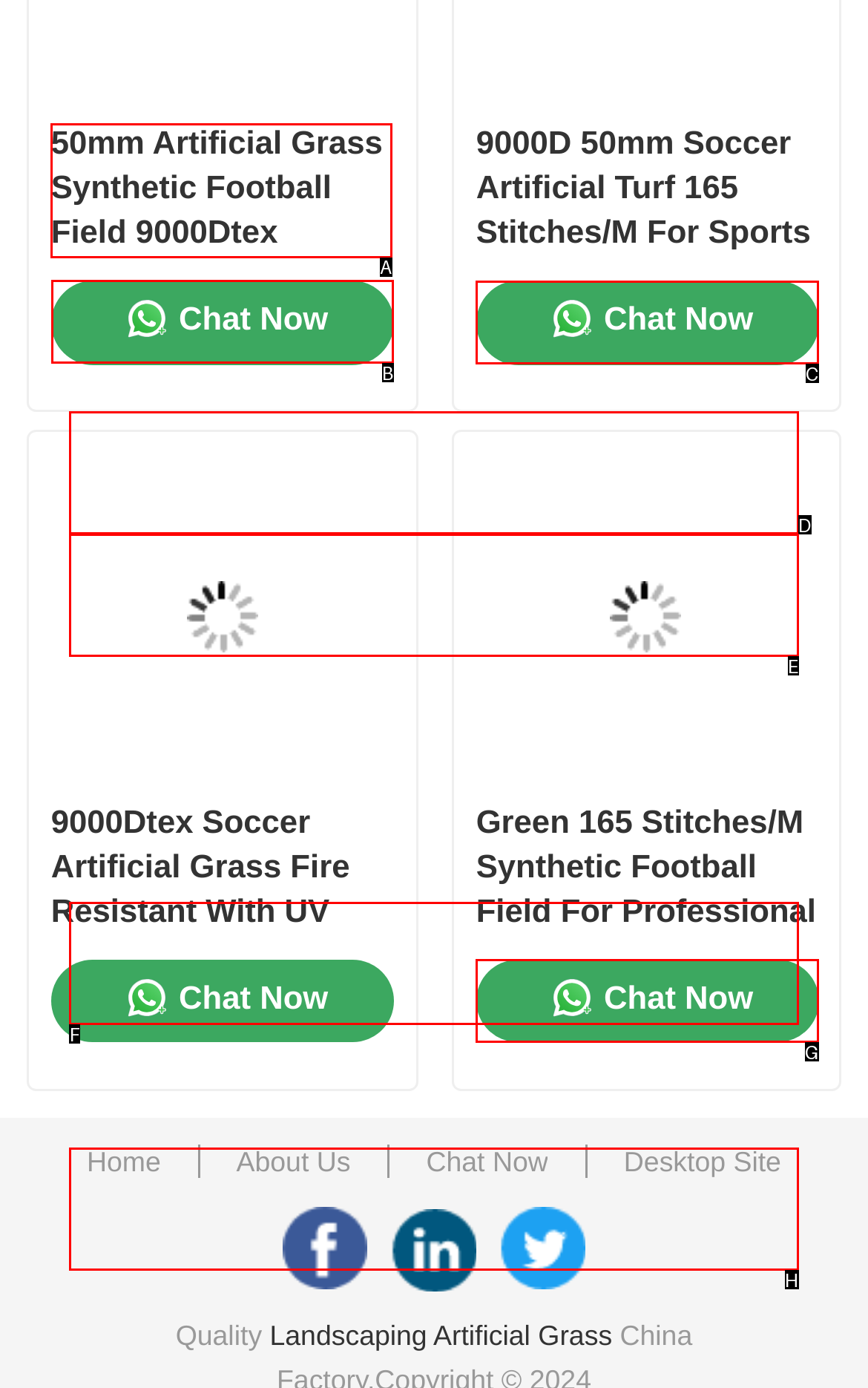Identify the letter of the UI element you need to select to accomplish the task: Chat with the customer support.
Respond with the option's letter from the given choices directly.

B